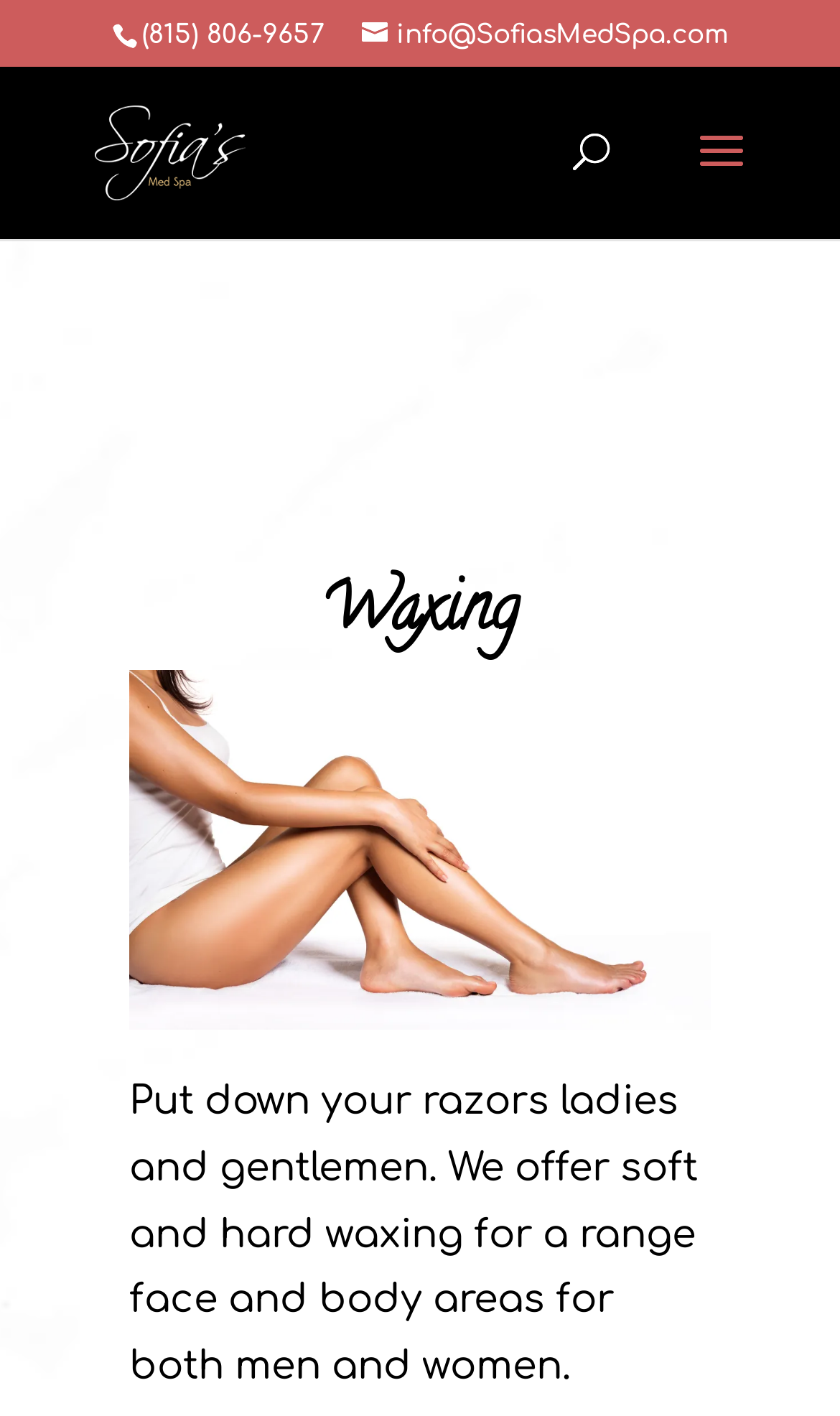Using the given description, provide the bounding box coordinates formatted as (top-left x, top-left y, bottom-right x, bottom-right y), with all values being floating point numbers between 0 and 1. Description: info@SofiasMedSpa.com

[0.431, 0.014, 0.867, 0.035]